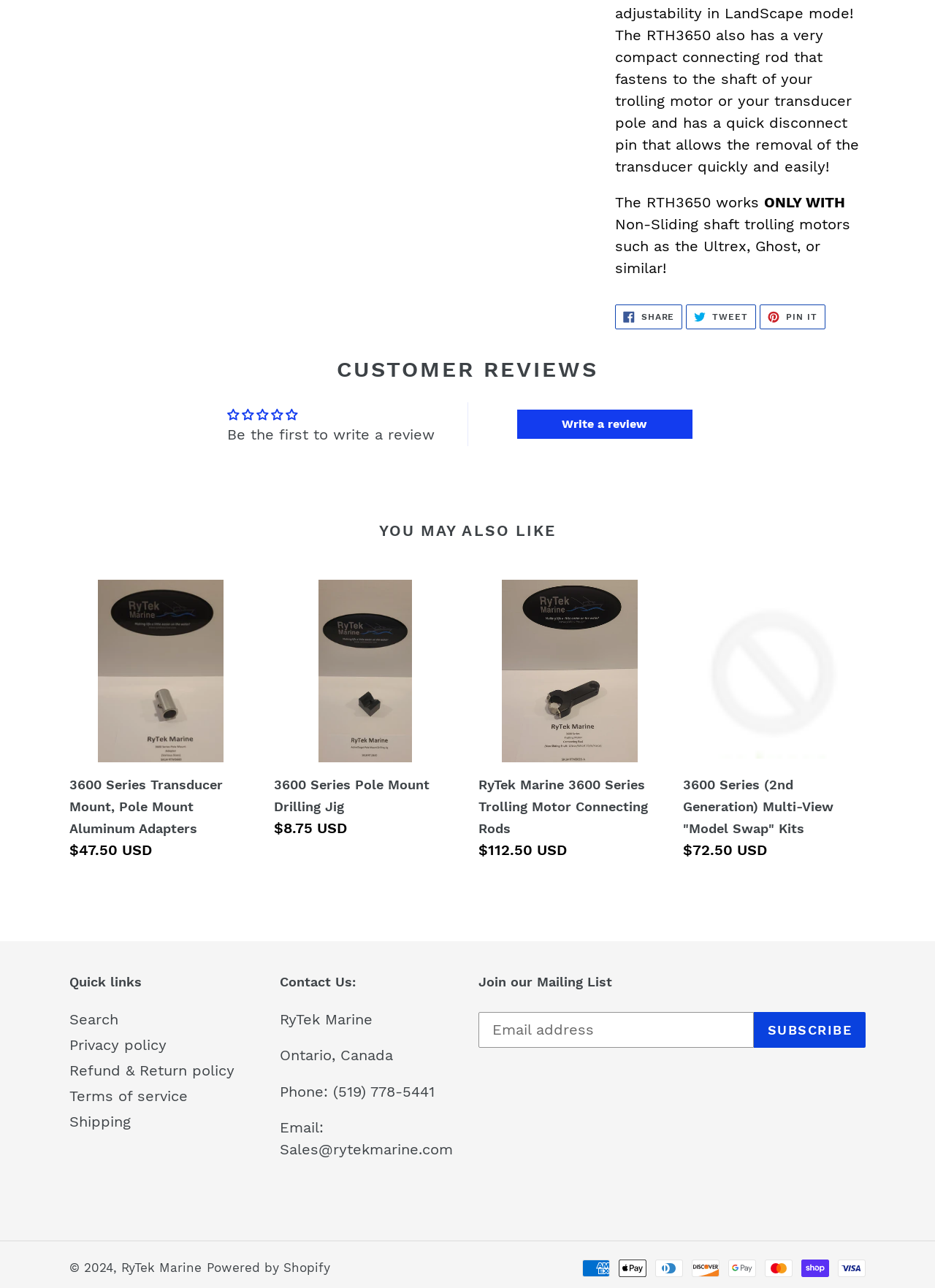Kindly provide the bounding box coordinates of the section you need to click on to fulfill the given instruction: "View the 3600 Series Transducer Mount, Pole Mount Aluminum Adapters product".

[0.074, 0.45, 0.27, 0.669]